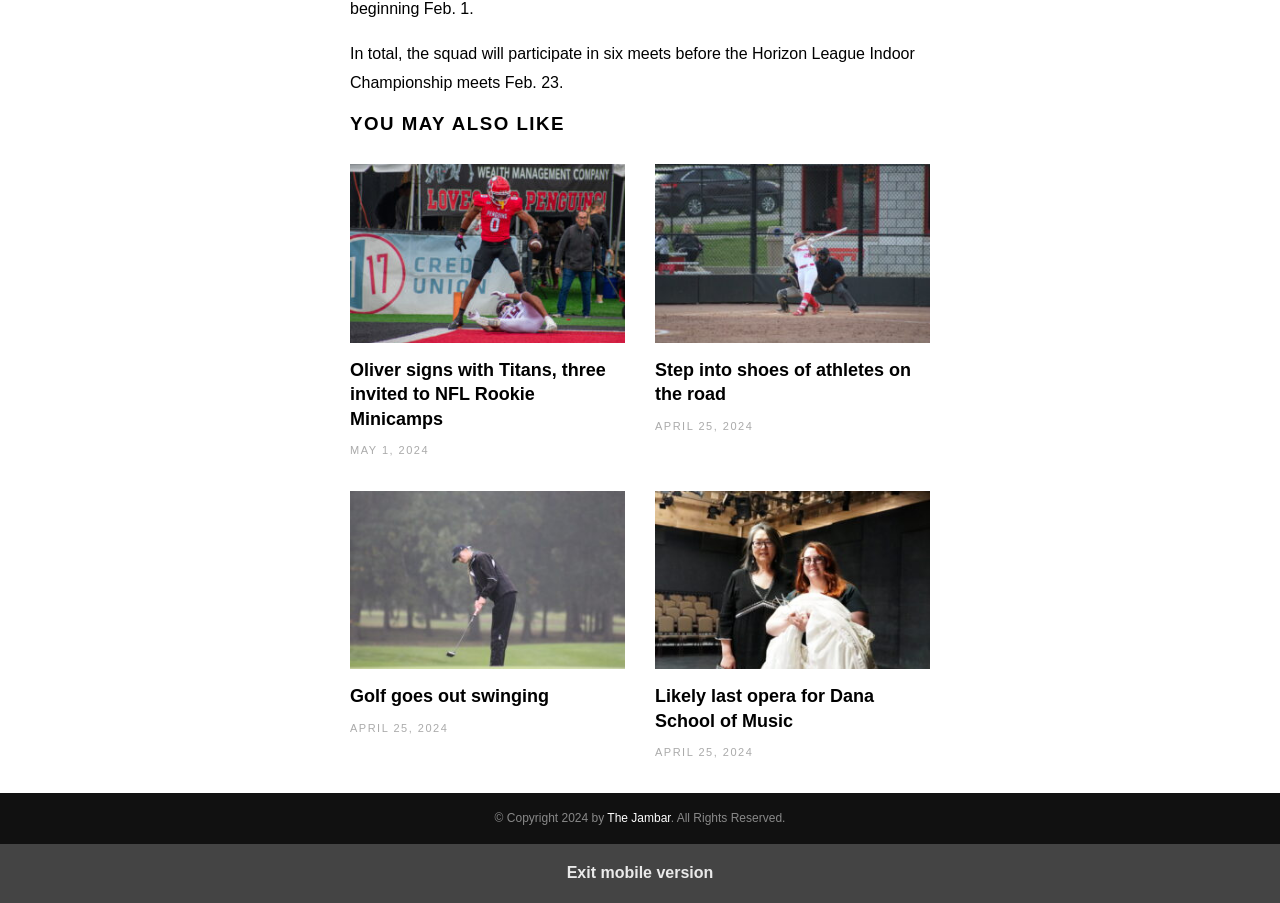Who is the copyright holder of this webpage?
Give a one-word or short-phrase answer derived from the screenshot.

The Jambar